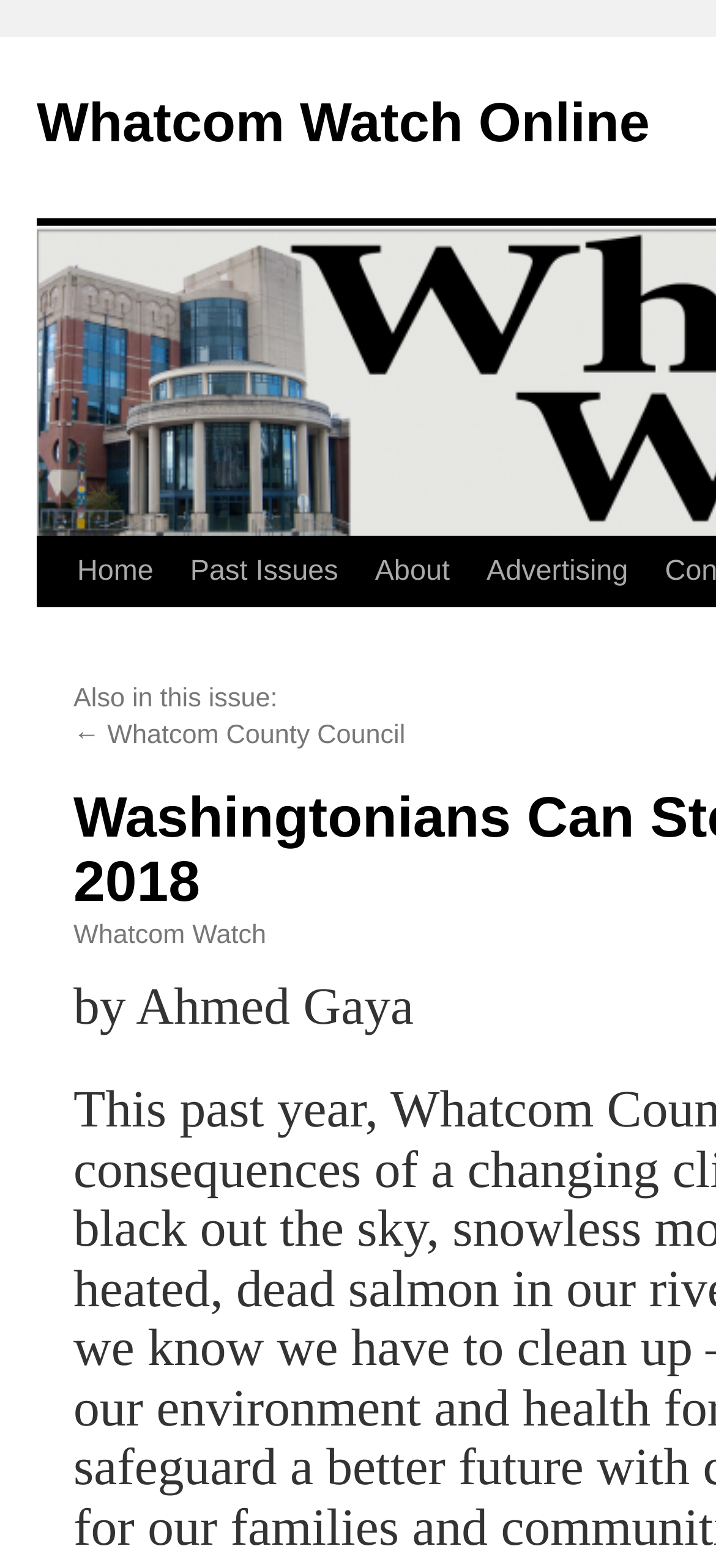Give a one-word or short phrase answer to this question: 
What is the name of the county council mentioned in the article?

Whatcom County Council